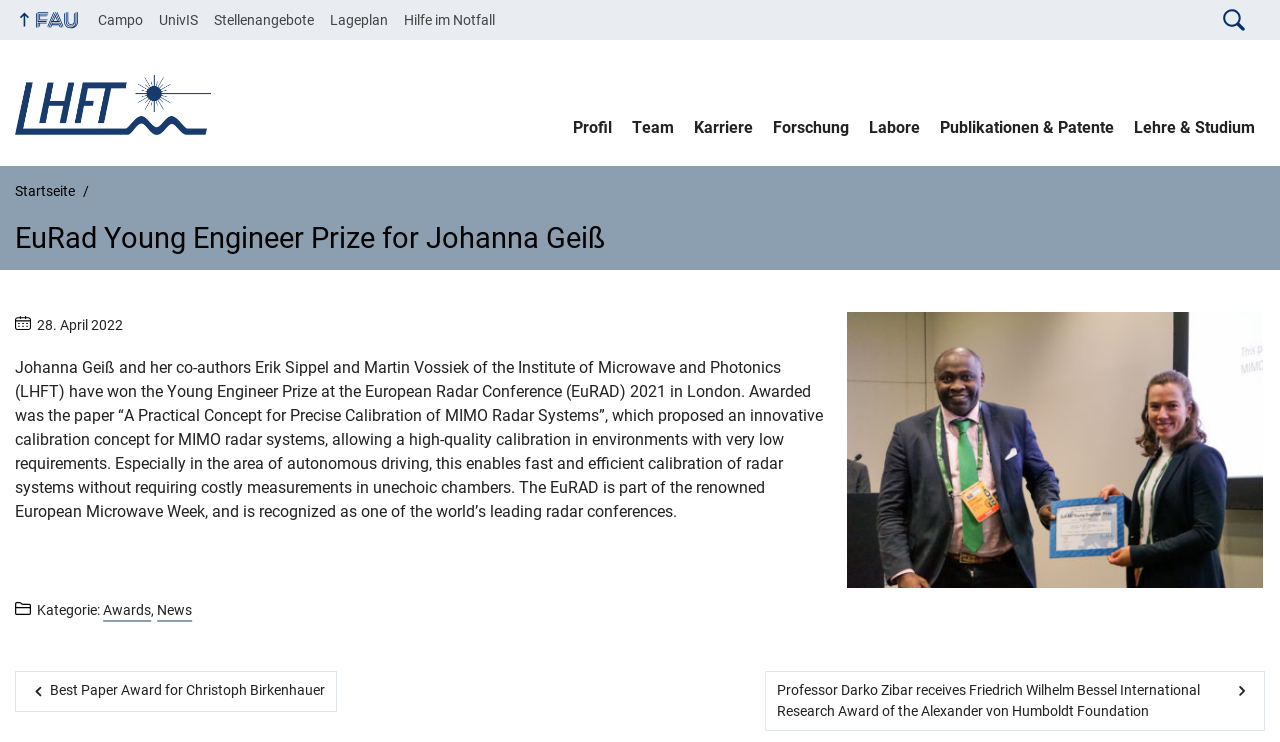Determine the bounding box coordinates for the clickable element required to fulfill the instruction: "View the image of the article". Provide the coordinates as four float numbers between 0 and 1, i.e., [left, top, right, bottom].

[0.66, 0.418, 0.988, 0.795]